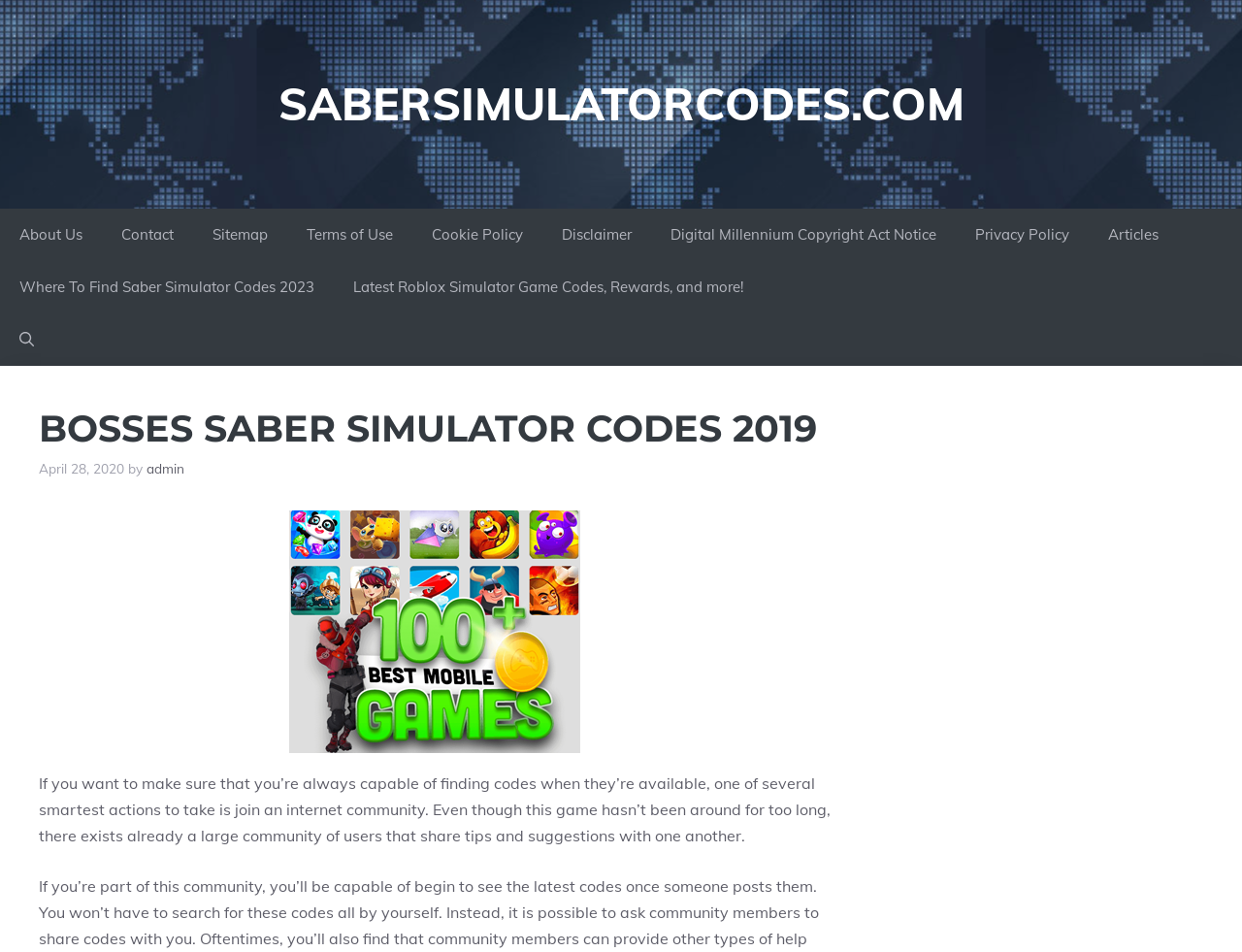Indicate the bounding box coordinates of the clickable region to achieve the following instruction: "visit the about us page."

[0.0, 0.219, 0.082, 0.274]